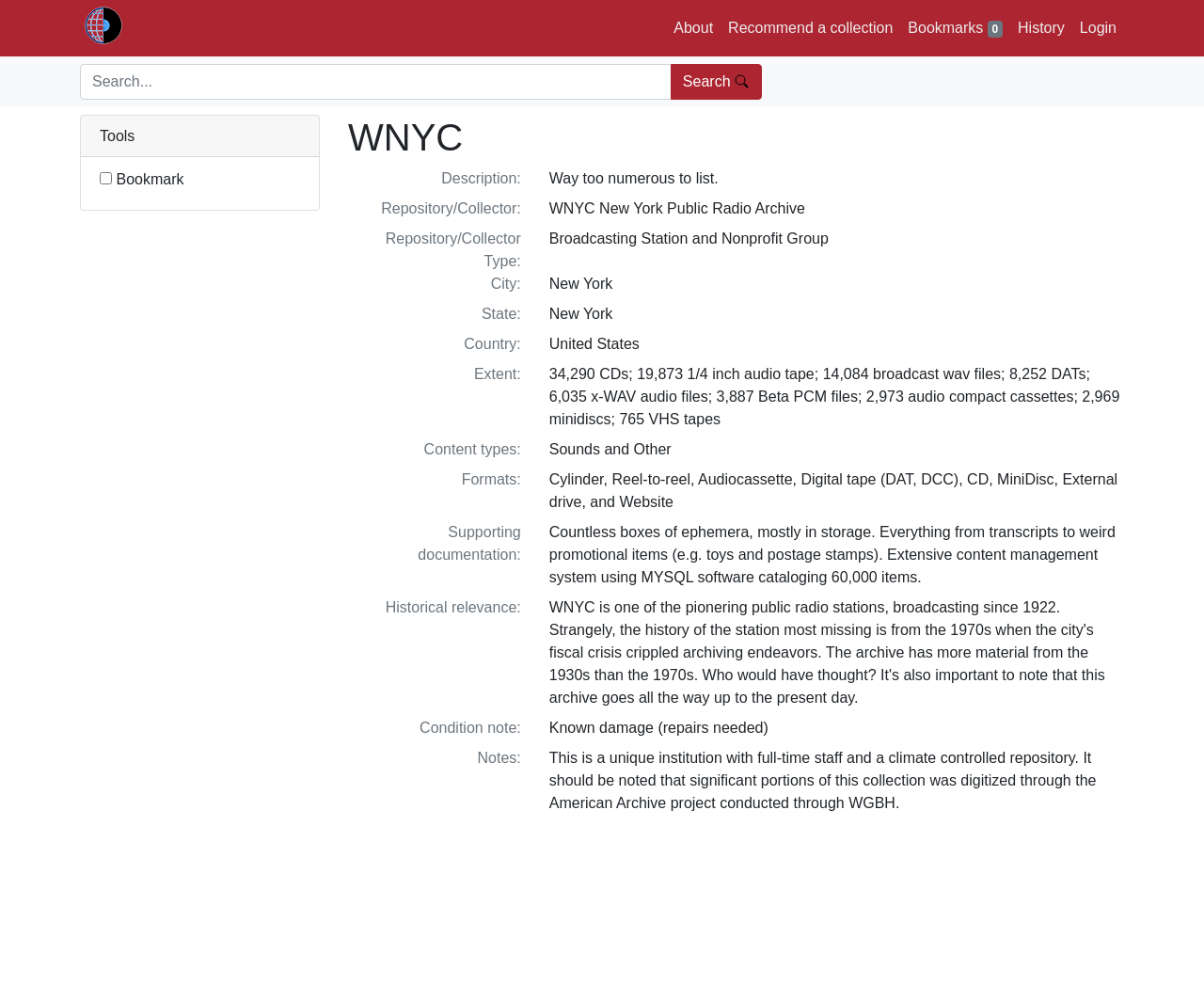Extract the bounding box coordinates for the HTML element that matches this description: "Careers". The coordinates should be four float numbers between 0 and 1, i.e., [left, top, right, bottom].

None